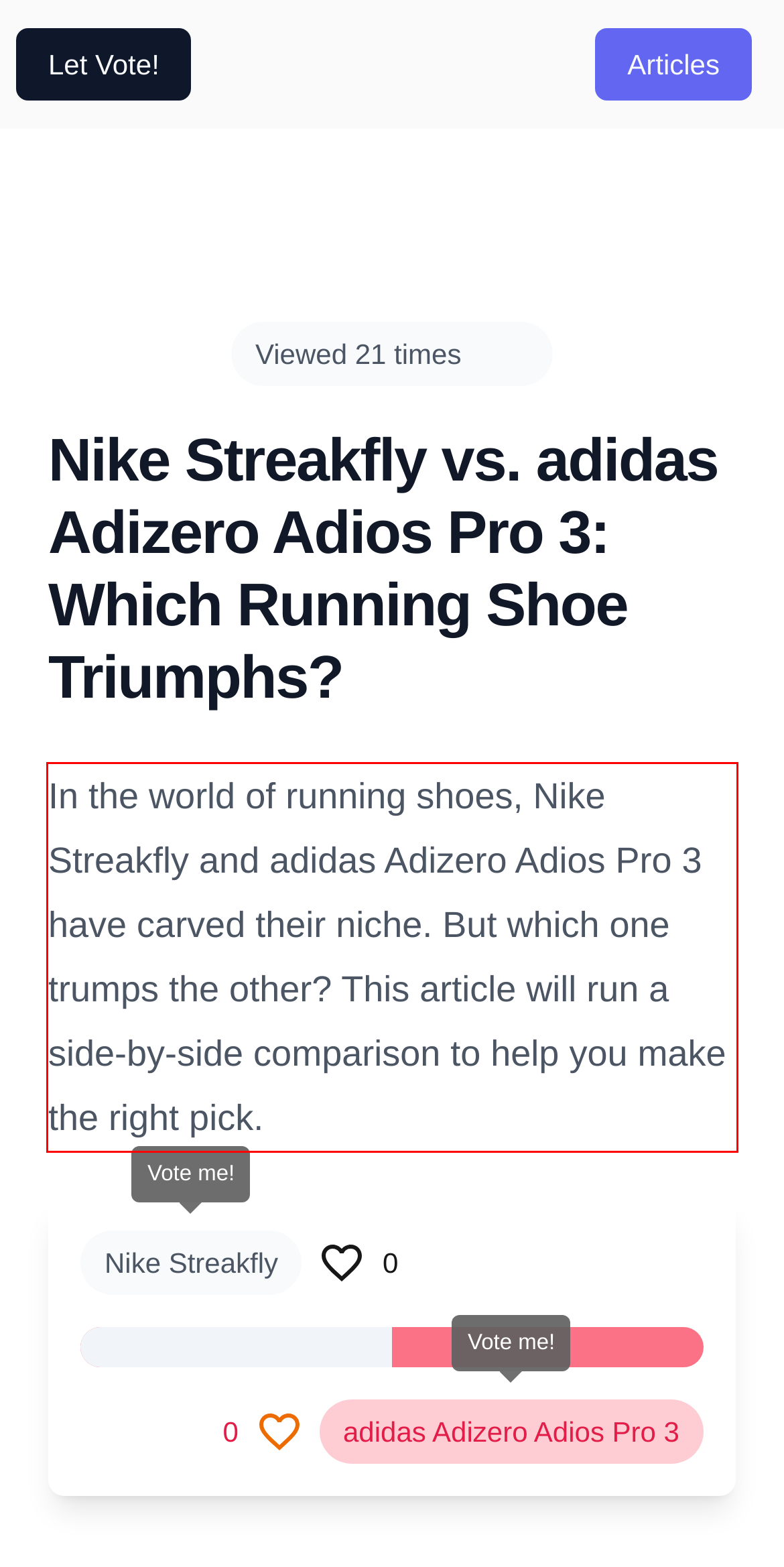Given a screenshot of a webpage with a red bounding box, extract the text content from the UI element inside the red bounding box.

In the world of running shoes, Nike Streakfly and adidas Adizero Adios Pro 3 have carved their niche. But which one trumps the other? This article will run a side-by-side comparison to help you make the right pick.